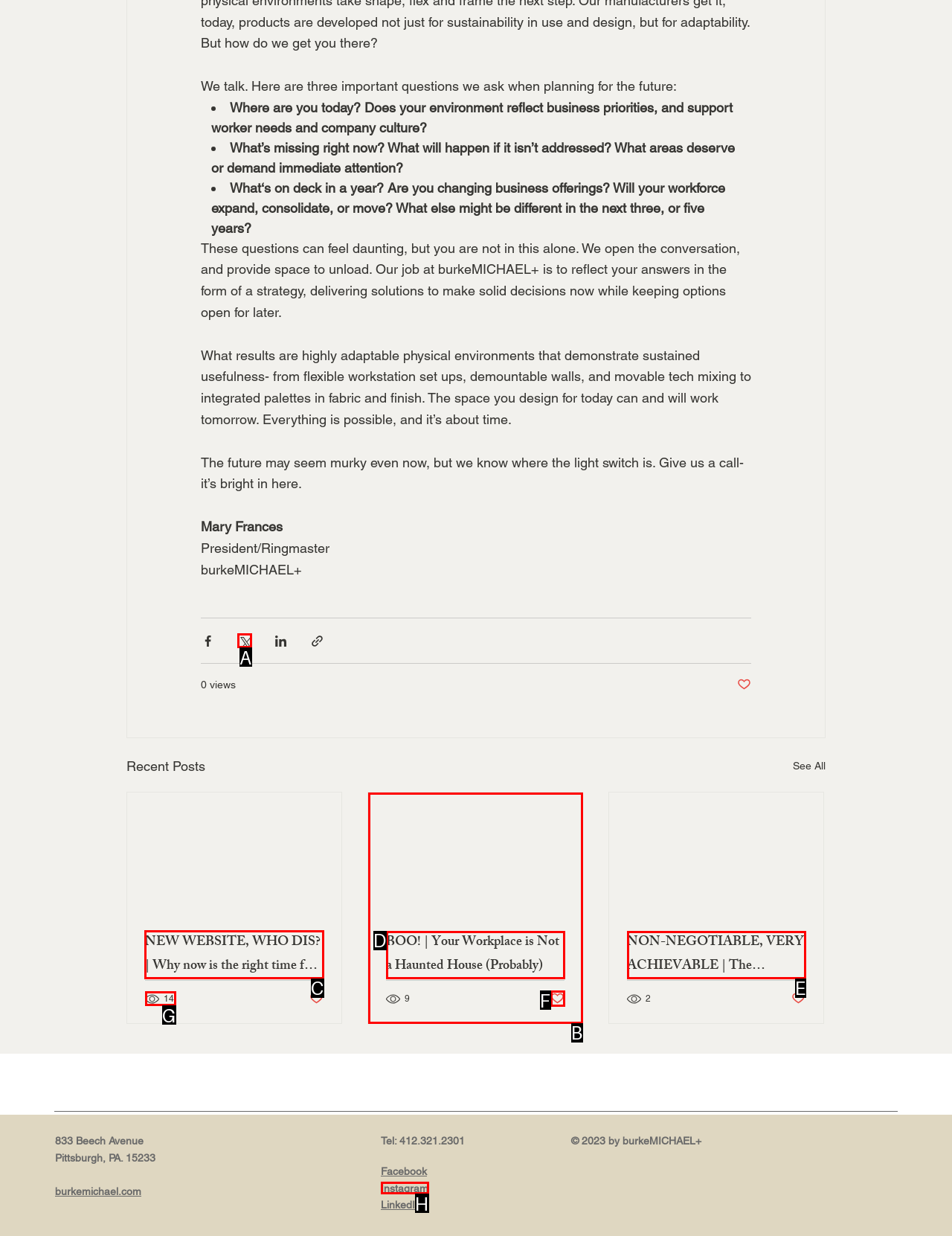Select the HTML element to finish the task: Read the post 'NEW WEBSITE, WHO DIS?' Reply with the letter of the correct option.

C